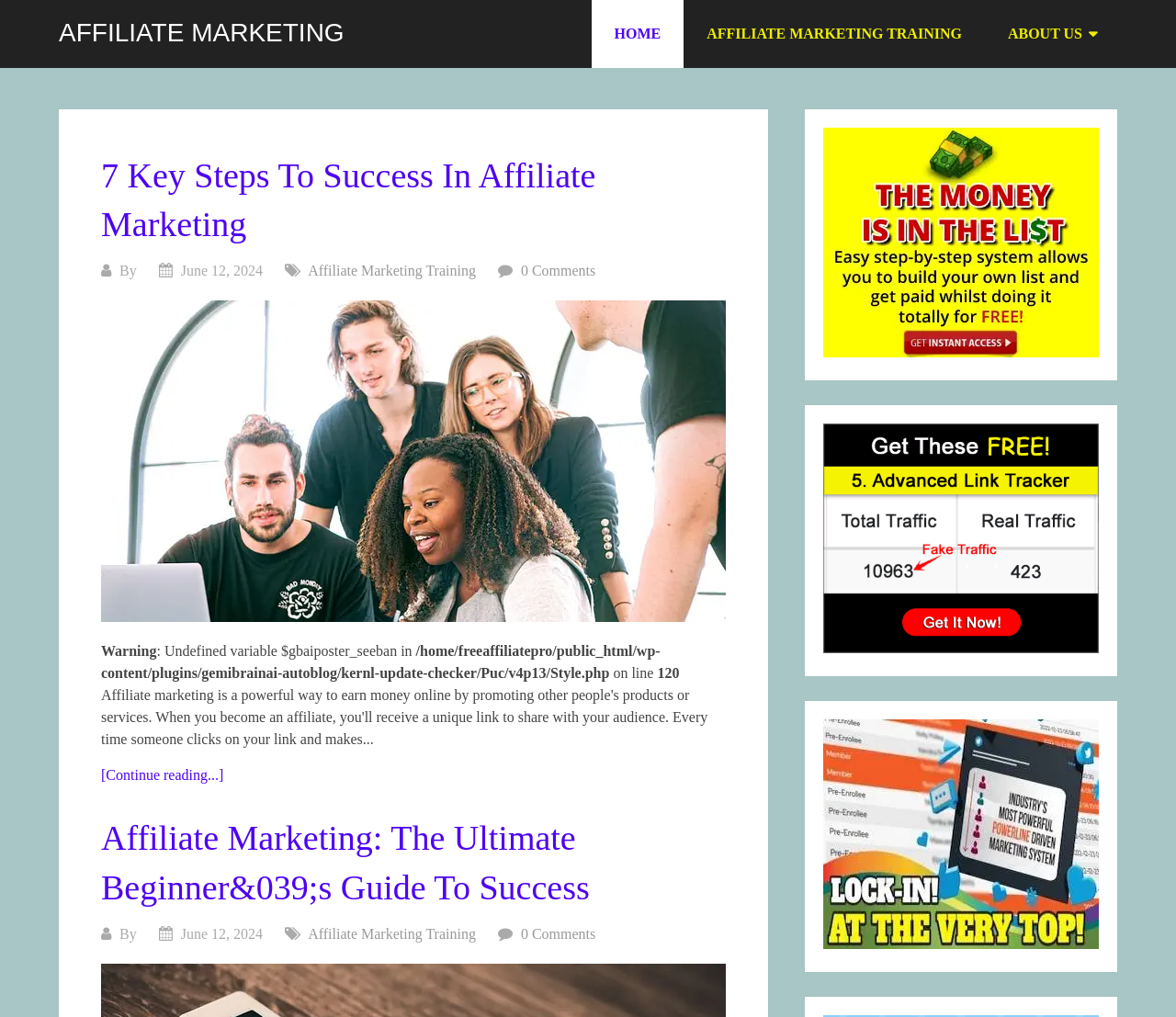Answer the question briefly using a single word or phrase: 
What is the date of the second article?

June 12, 2024